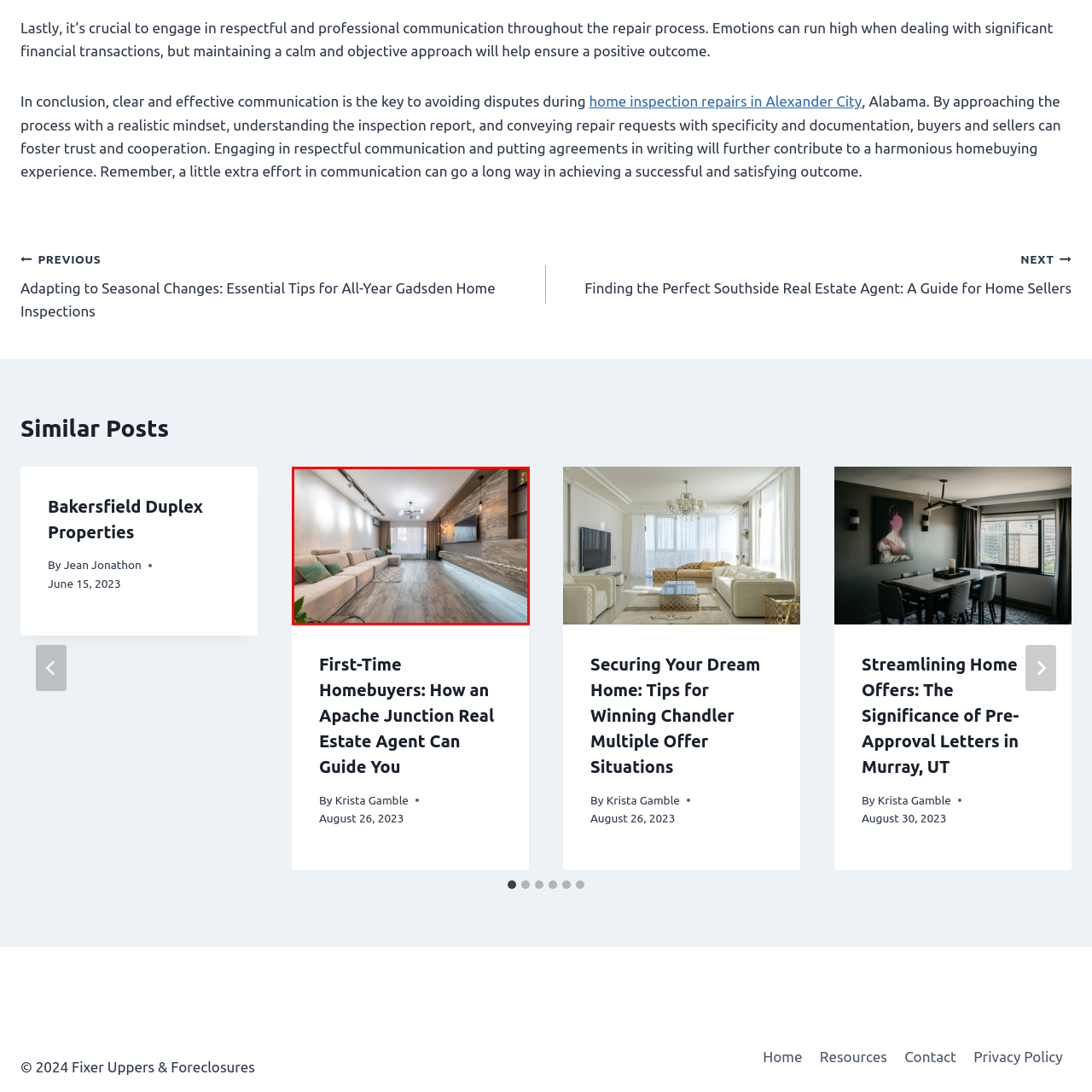What is the purpose of the soft drapery?
Review the image inside the red bounding box and give a detailed answer.

The caption states that the soft drapery 'complements the overall color palette', suggesting that its purpose is to enhance the aesthetic appeal of the room by matching the color scheme.